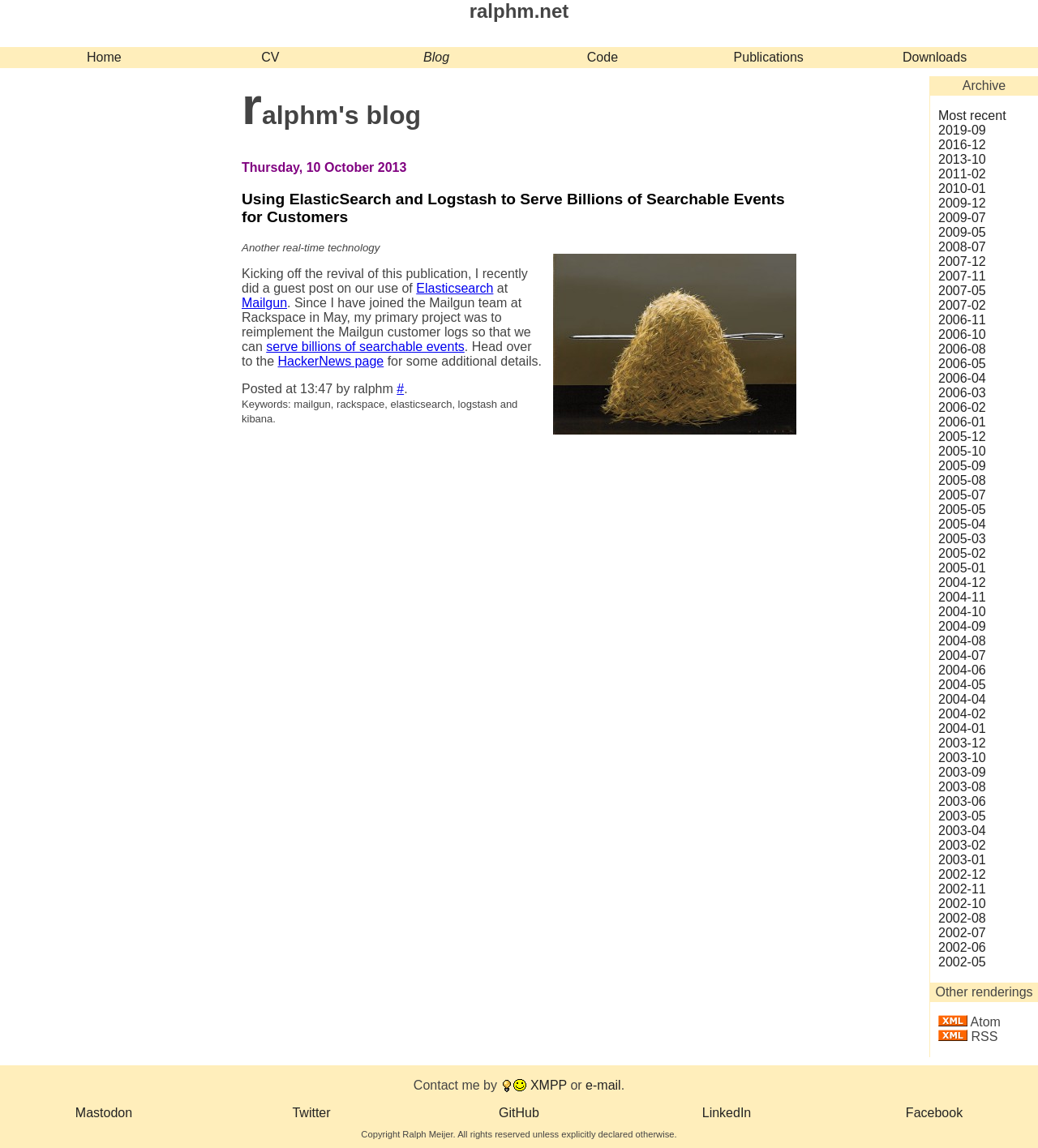Determine the bounding box coordinates for the area that should be clicked to carry out the following instruction: "Visit the 'Mailgun' website".

[0.233, 0.258, 0.277, 0.27]